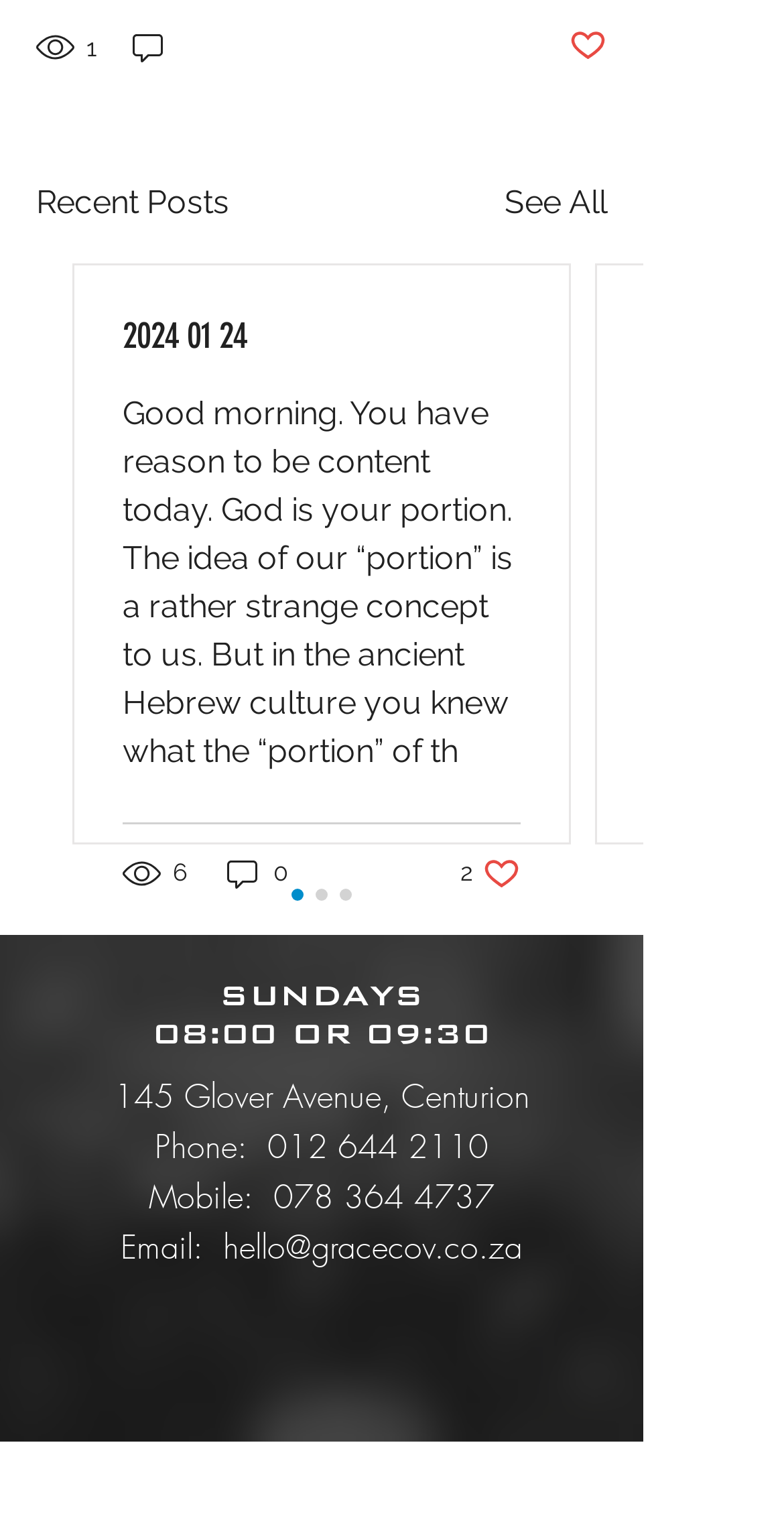Please mark the clickable region by giving the bounding box coordinates needed to complete this instruction: "Click the '2024 01 24' link".

[0.156, 0.207, 0.664, 0.236]